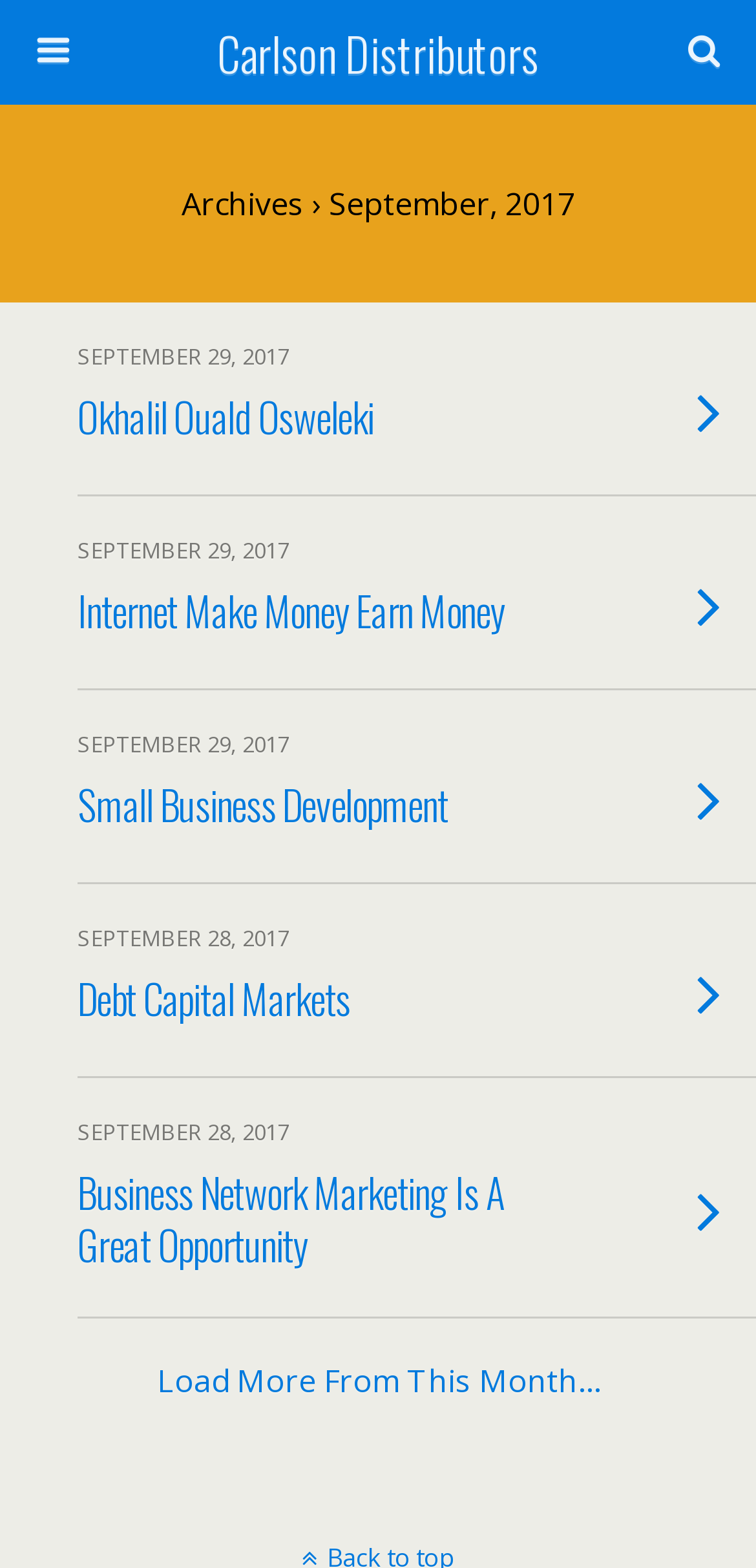How many links are on this webpage?
Refer to the image and provide a one-word or short phrase answer.

6